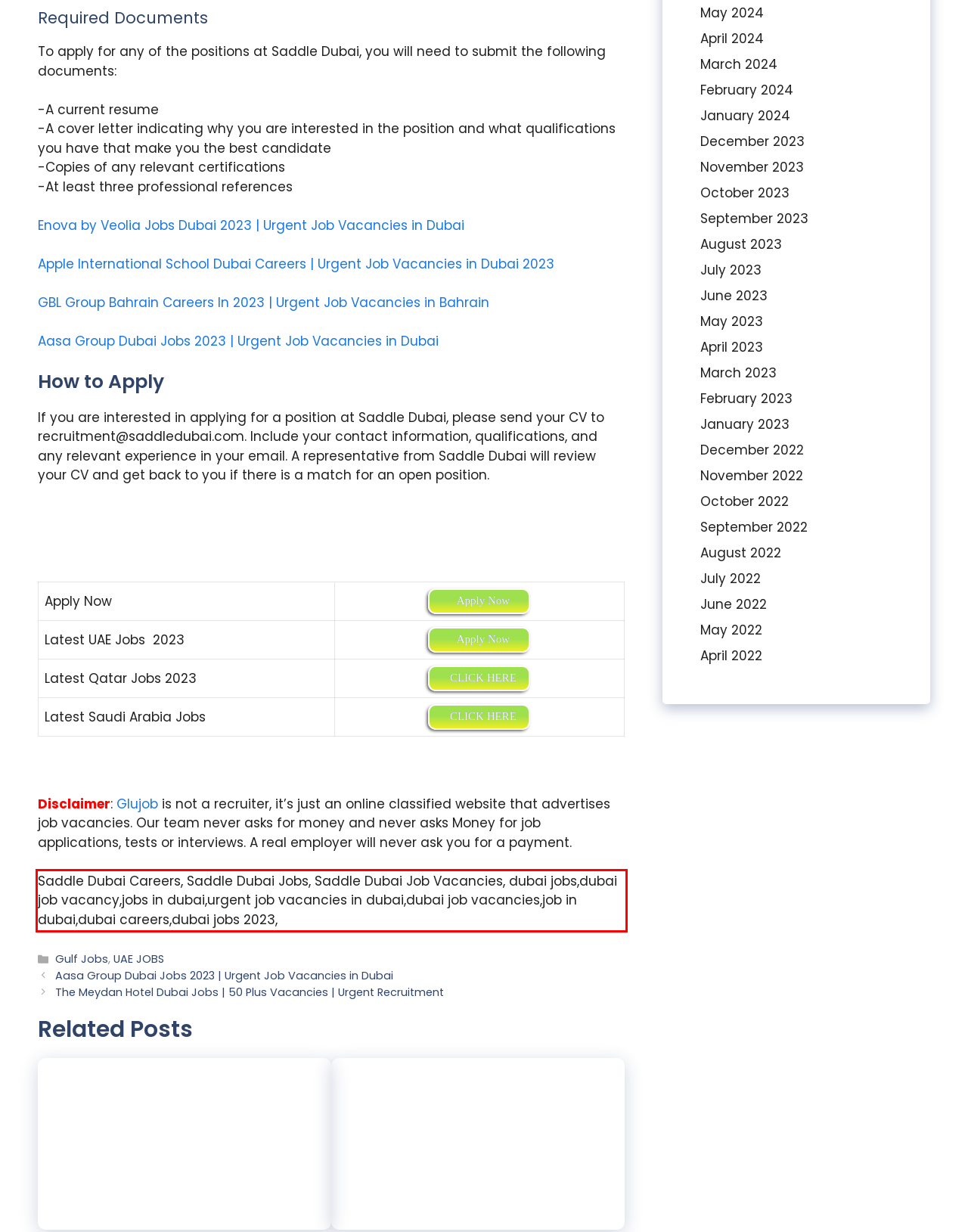There is a UI element on the webpage screenshot marked by a red bounding box. Extract and generate the text content from within this red box.

Saddle Dubai Careers, Saddle Dubai Jobs, Saddle Dubai Job Vacancies, dubai jobs,dubai job vacancy,jobs in dubai,urgent job vacancies in dubai,dubai job vacancies,job in dubai,dubai careers,dubai jobs 2023,